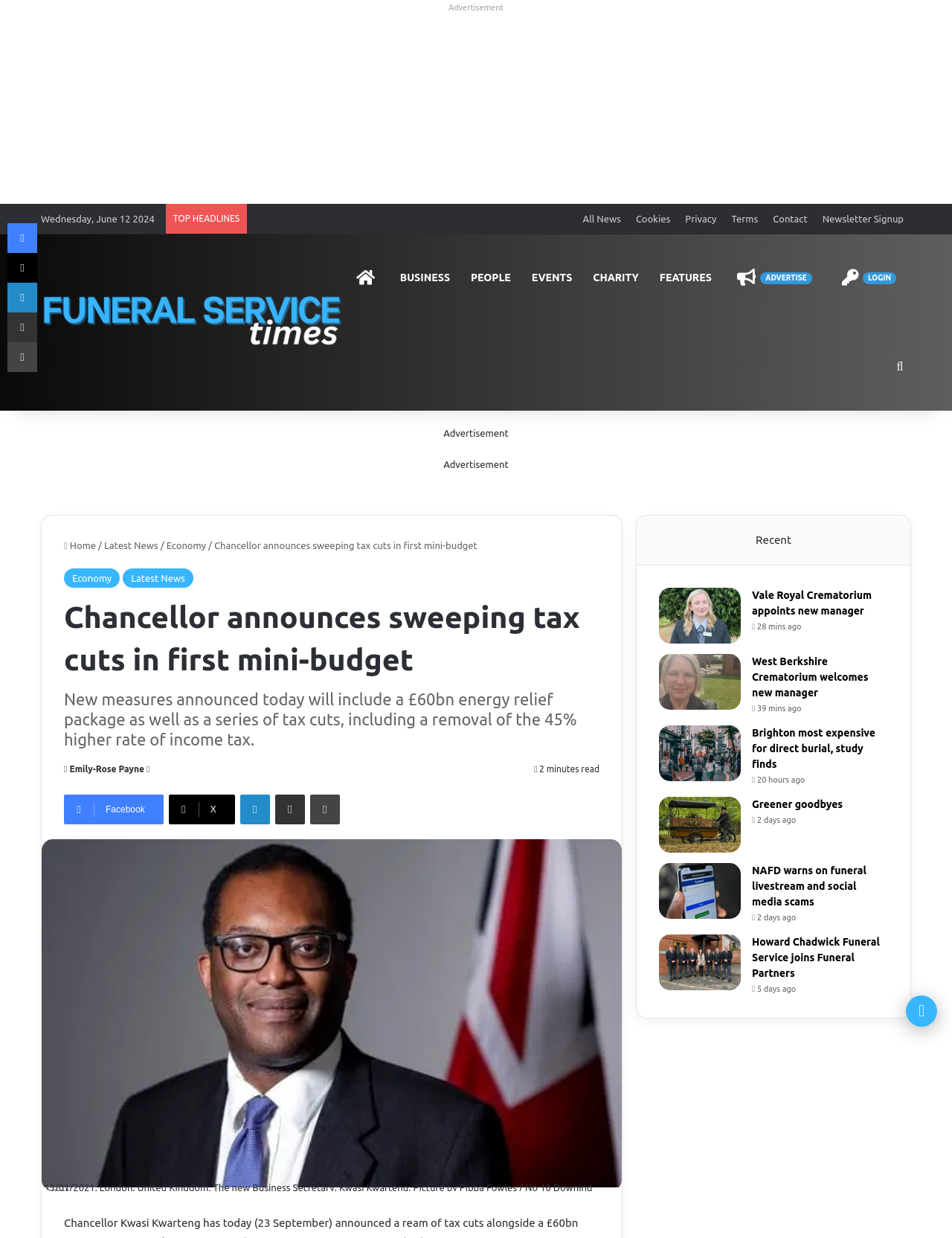Provide the bounding box coordinates of the HTML element this sentence describes: "LinkedIn". The bounding box coordinates consist of four float numbers between 0 and 1, i.e., [left, top, right, bottom].

[0.252, 0.642, 0.283, 0.666]